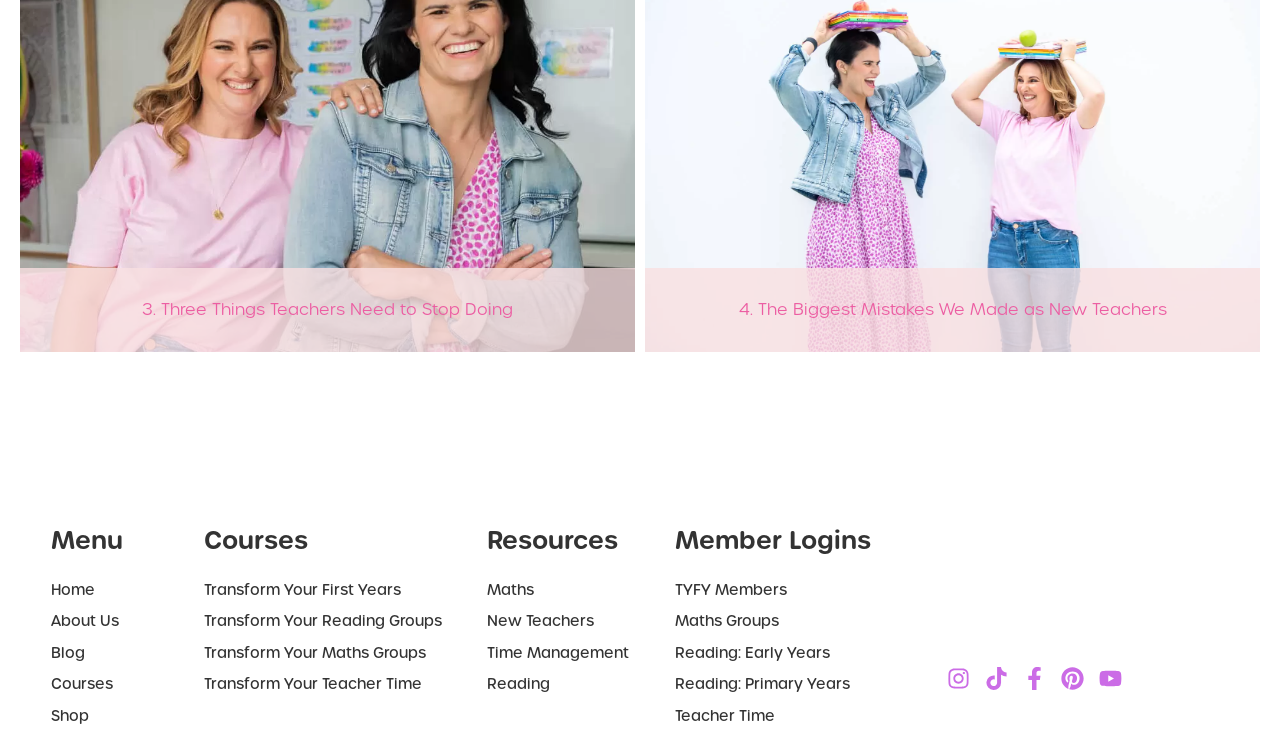Determine the bounding box coordinates for the region that must be clicked to execute the following instruction: "Click the 'TYFY Members' link".

[0.528, 0.787, 0.712, 0.816]